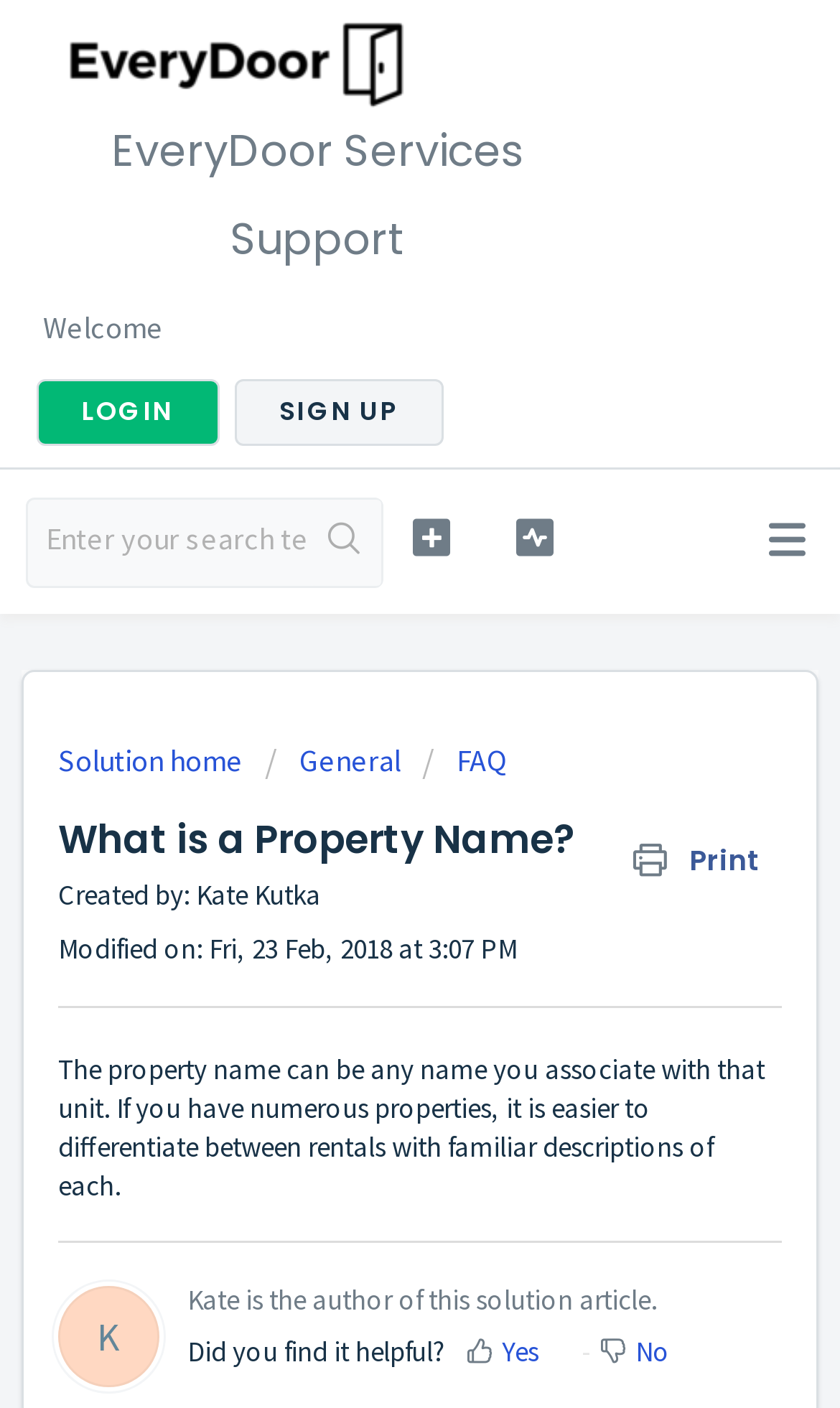Please find the bounding box for the UI element described by: "Sign up".

[0.278, 0.27, 0.528, 0.316]